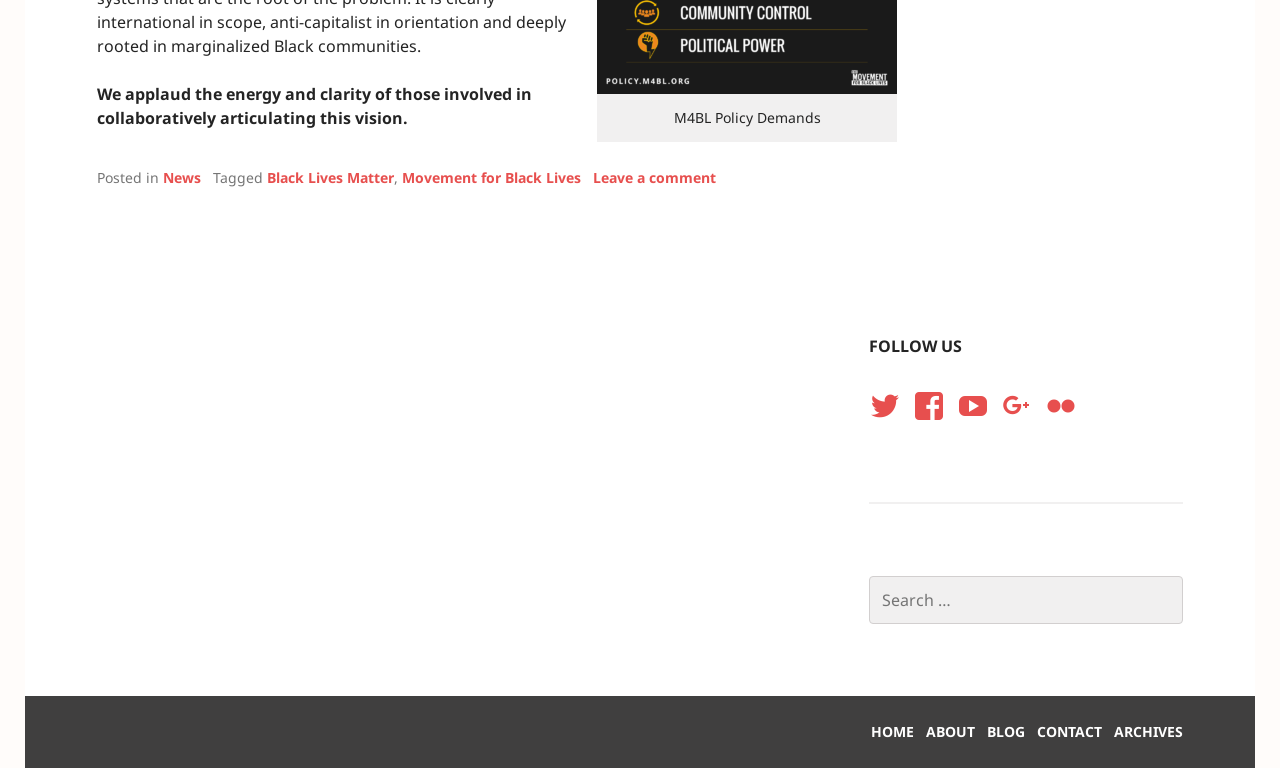Based on the description "Movement for Black Lives", find the bounding box of the specified UI element.

[0.314, 0.219, 0.454, 0.243]